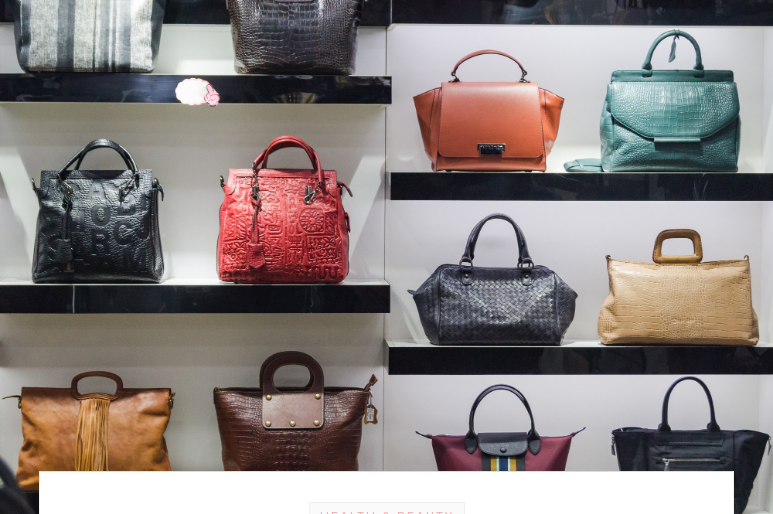How many rows of handbags are displayed?
Answer the question based on the image using a single word or a brief phrase.

Two